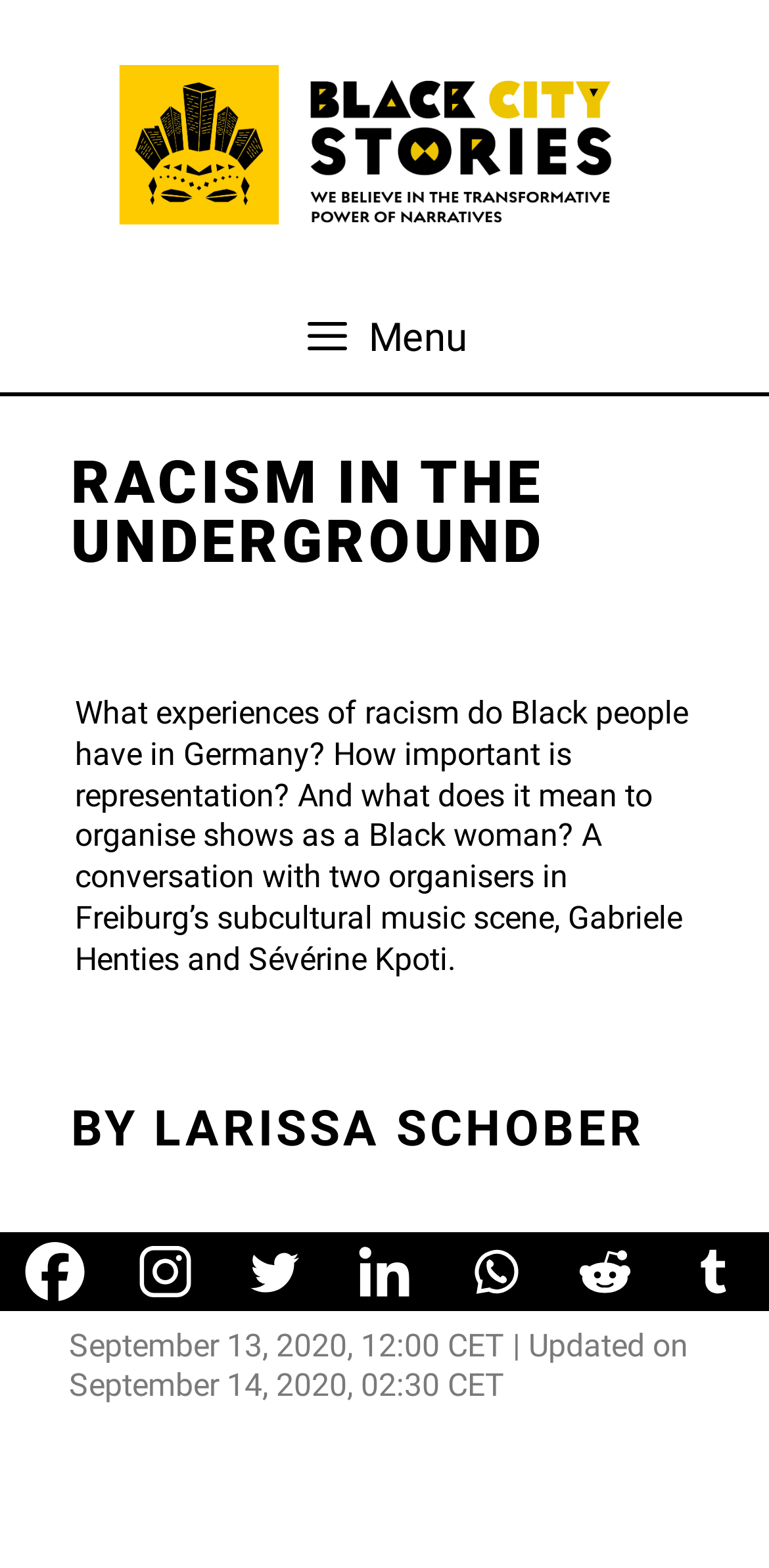Identify the bounding box coordinates of the HTML element based on this description: "aria-label="Reddit" title="Reddit"".

[0.714, 0.786, 0.857, 0.836]